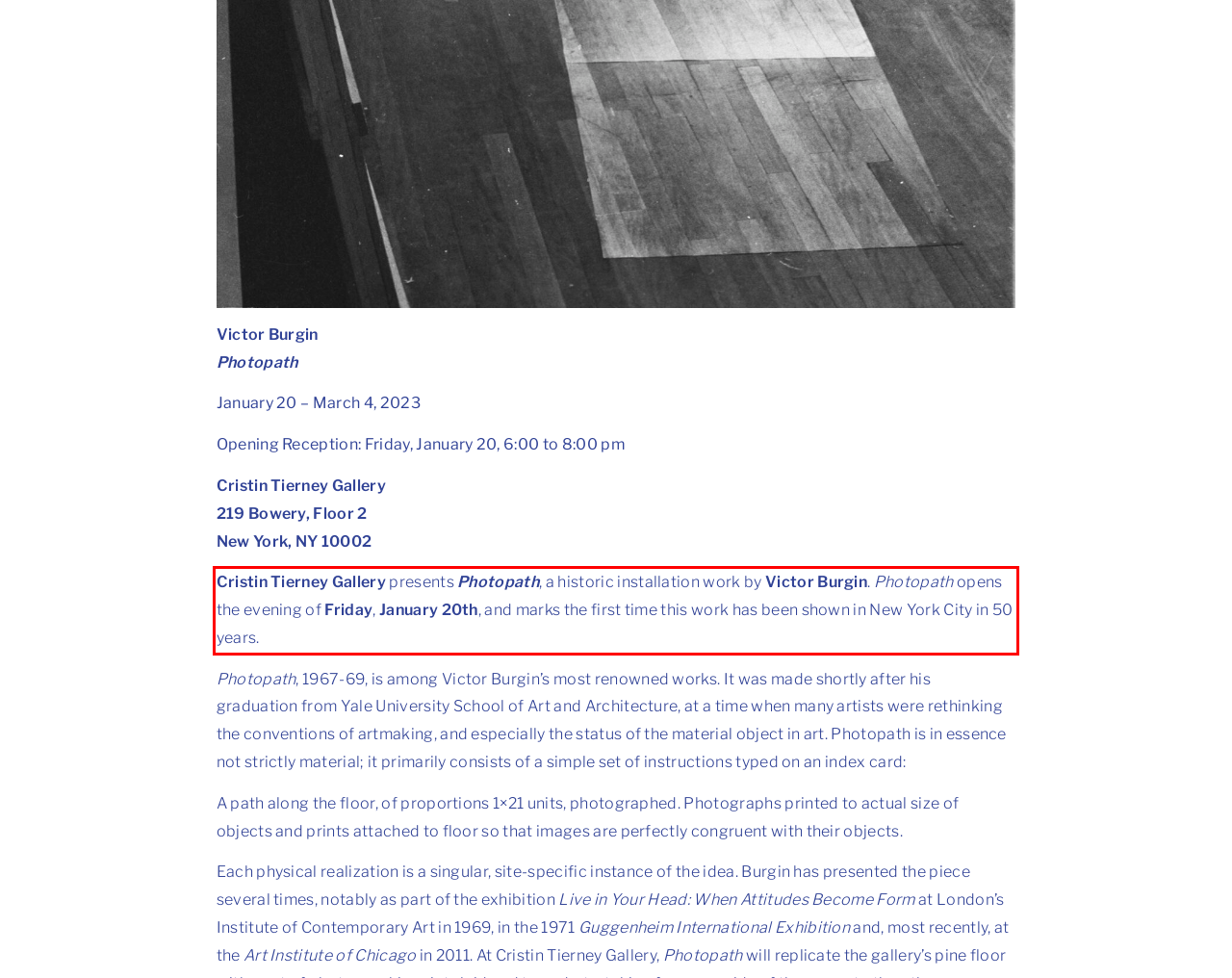Identify and transcribe the text content enclosed by the red bounding box in the given screenshot.

Cristin Tierney Gallery presents Photopath, a historic installation work by Victor Burgin. Photopath opens the evening of Friday, January 20th, and marks the first time this work has been shown in New York City in 50 years.